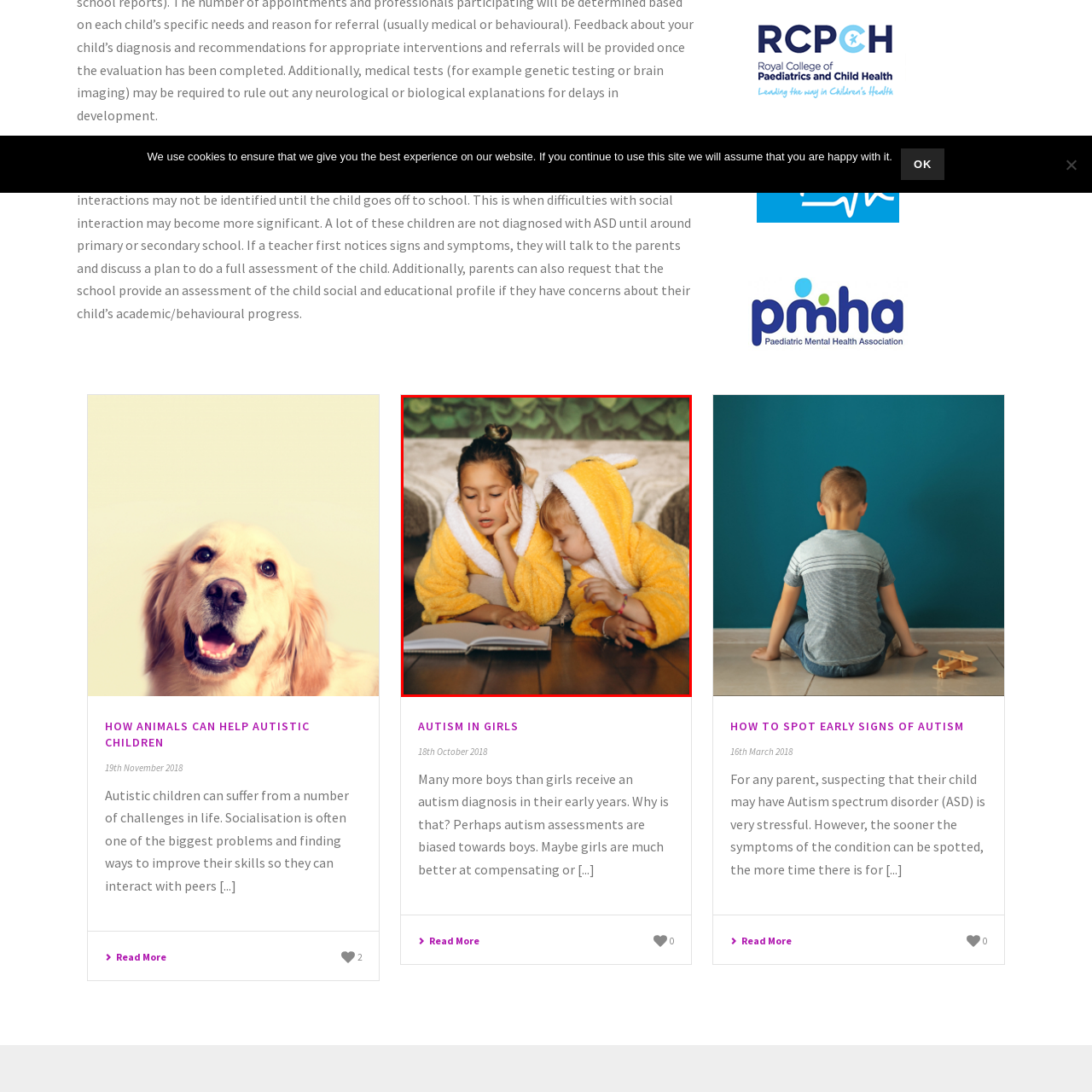Inspect the area enclosed by the red box and reply to the question using only one word or a short phrase: 
What is the material of the table?

Wooden